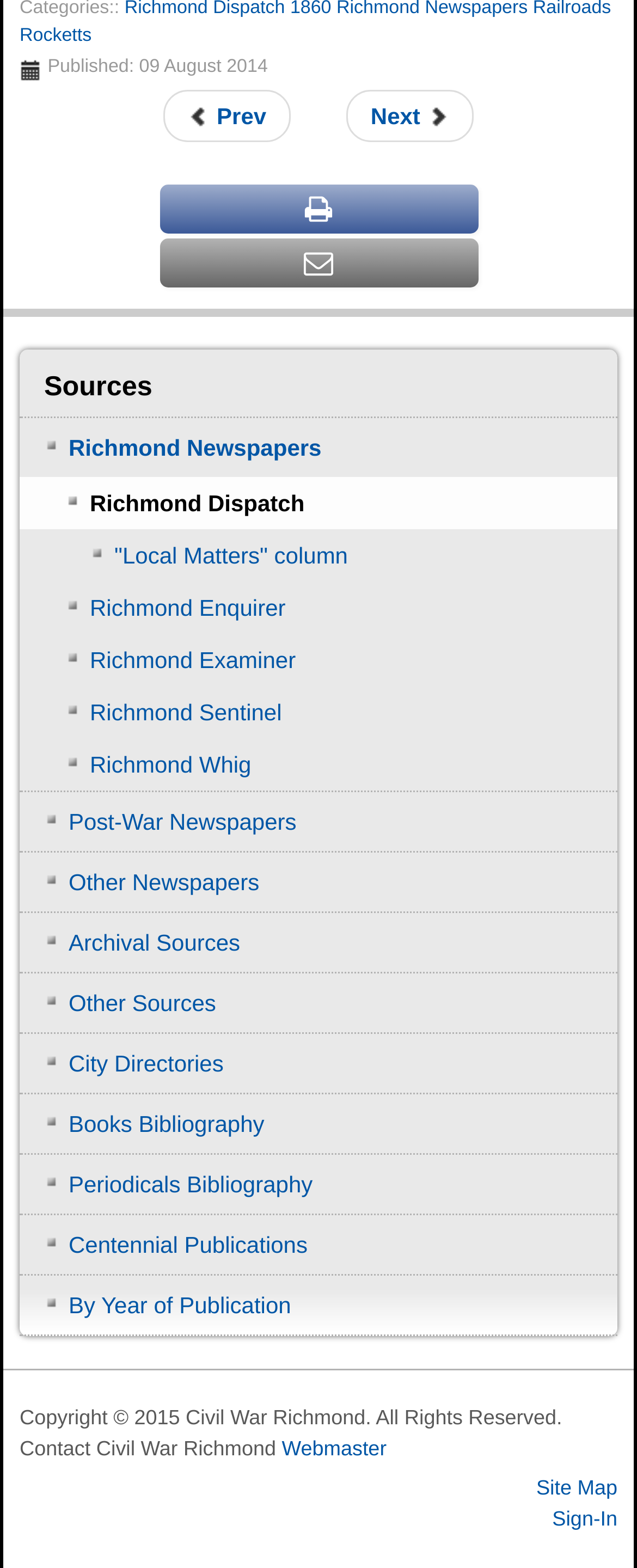Provide the bounding box coordinates of the HTML element this sentence describes: ""Local Matters" column".

[0.031, 0.338, 0.969, 0.371]